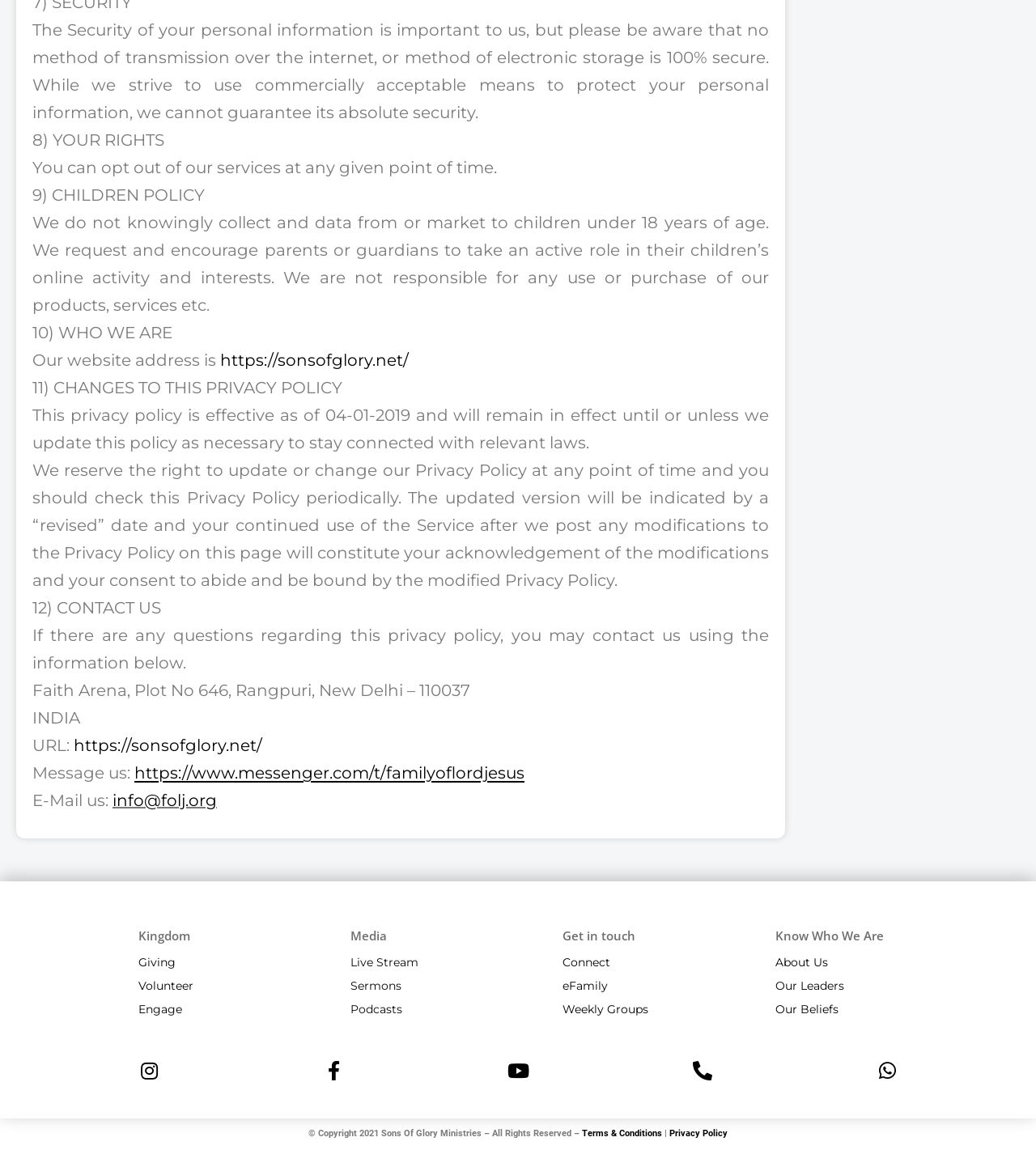Pinpoint the bounding box coordinates of the element you need to click to execute the following instruction: "View the 'Privacy Policy'". The bounding box should be represented by four float numbers between 0 and 1, in the format [left, top, right, bottom].

[0.646, 0.981, 0.702, 0.99]